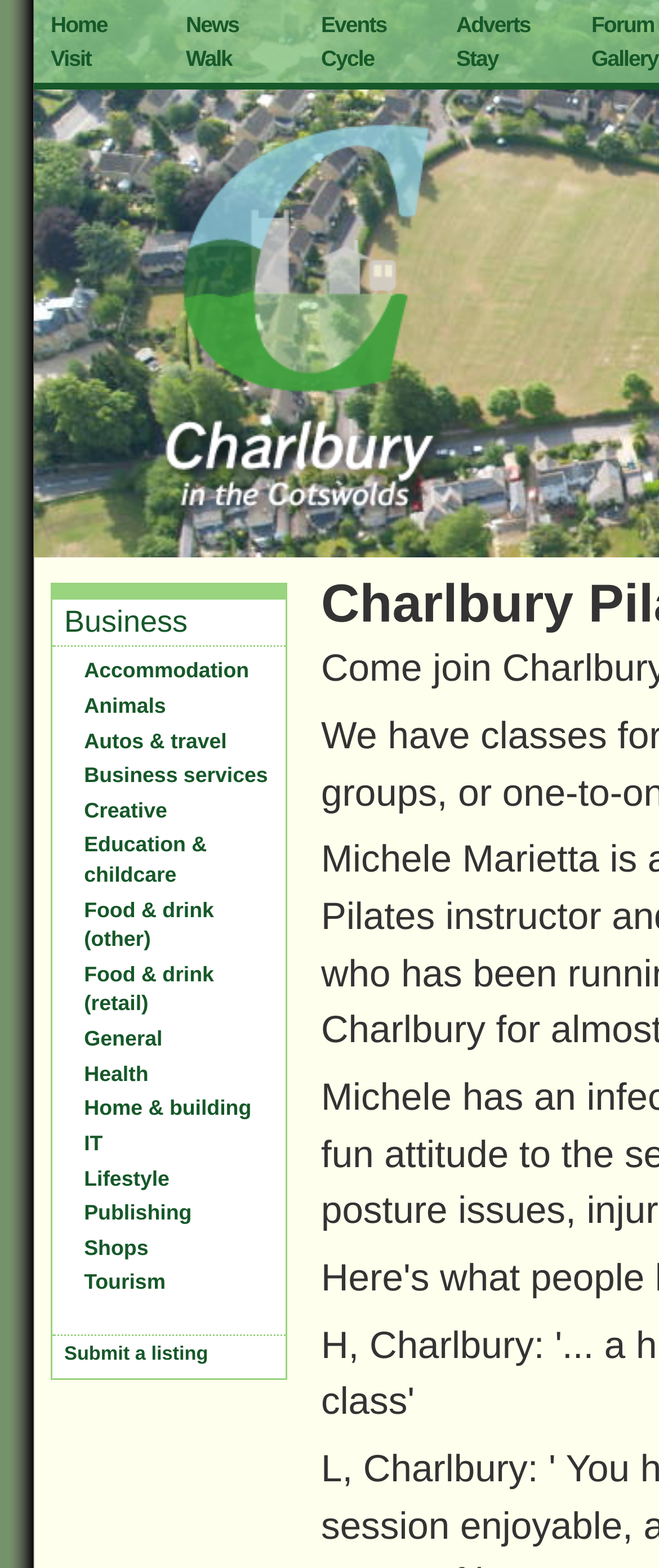Please identify the bounding box coordinates of the element that needs to be clicked to perform the following instruction: "Browse the Gallery".

[0.897, 0.029, 0.999, 0.045]